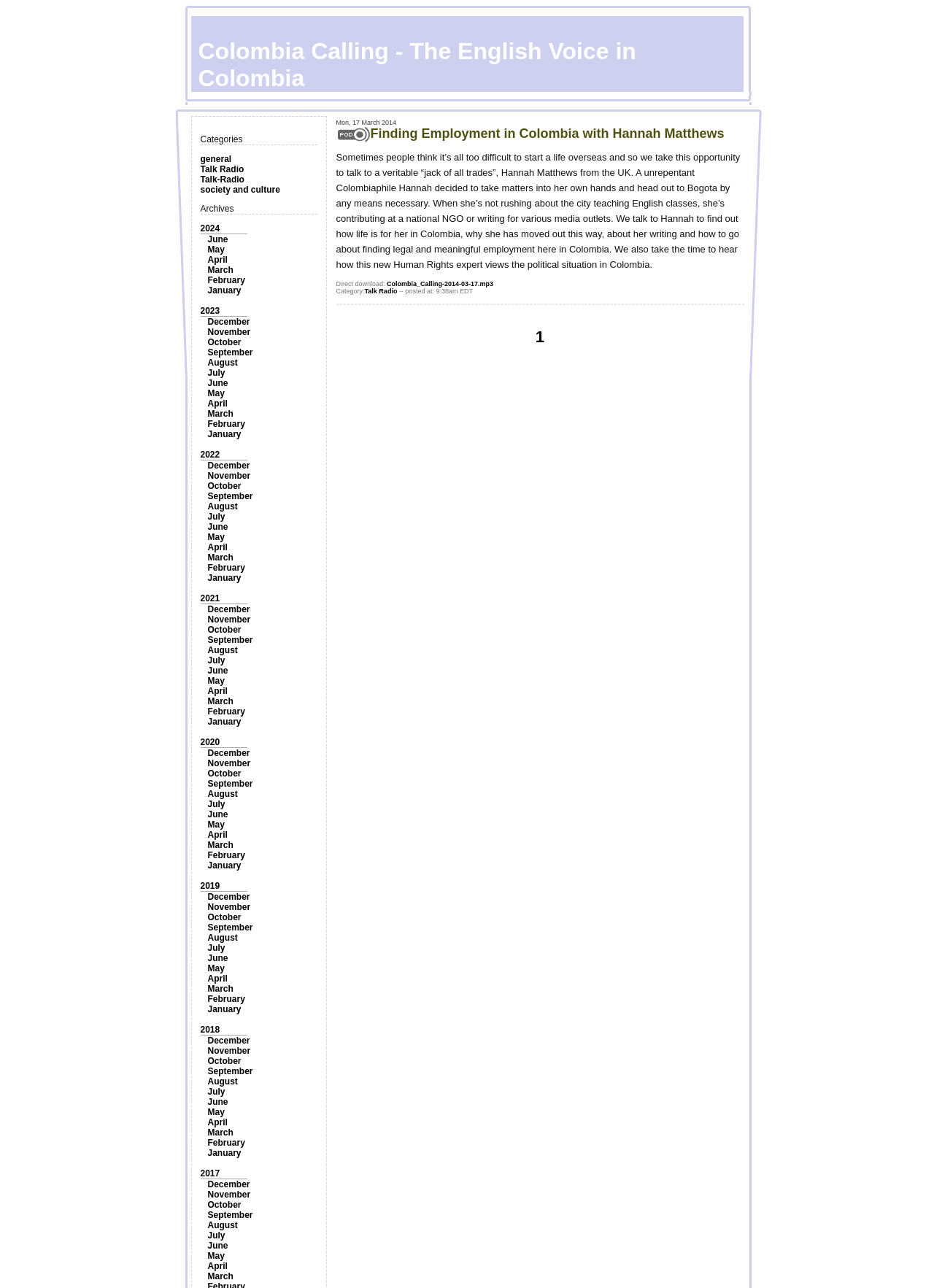What is the main category of the webpage?
Relying on the image, give a concise answer in one word or a brief phrase.

Talk Radio